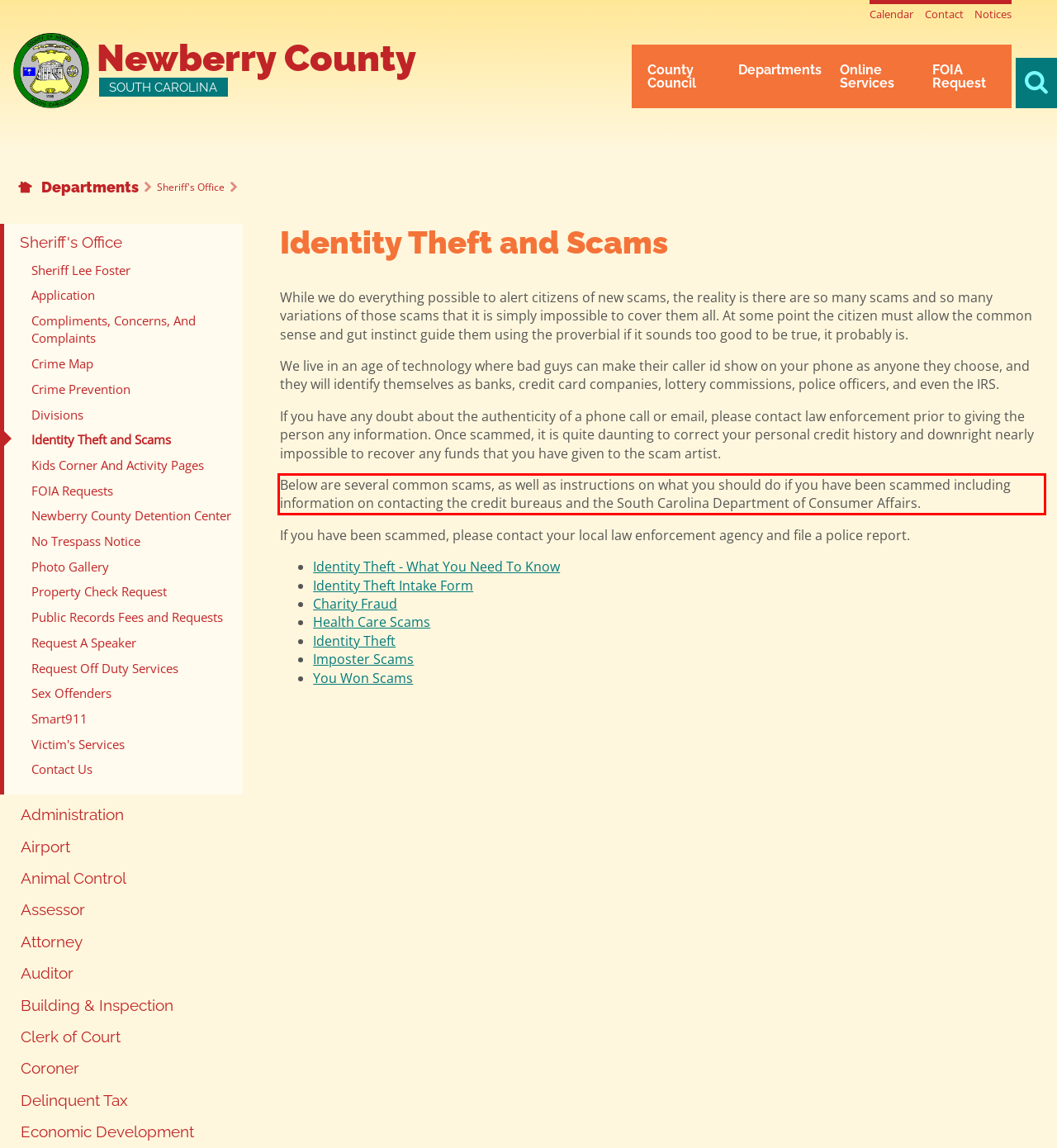Given the screenshot of the webpage, identify the red bounding box, and recognize the text content inside that red bounding box.

Below are several common scams, as well as instructions on what you should do if you have been scammed including information on contacting the credit bureaus and the South Carolina Department of Consumer Affairs.